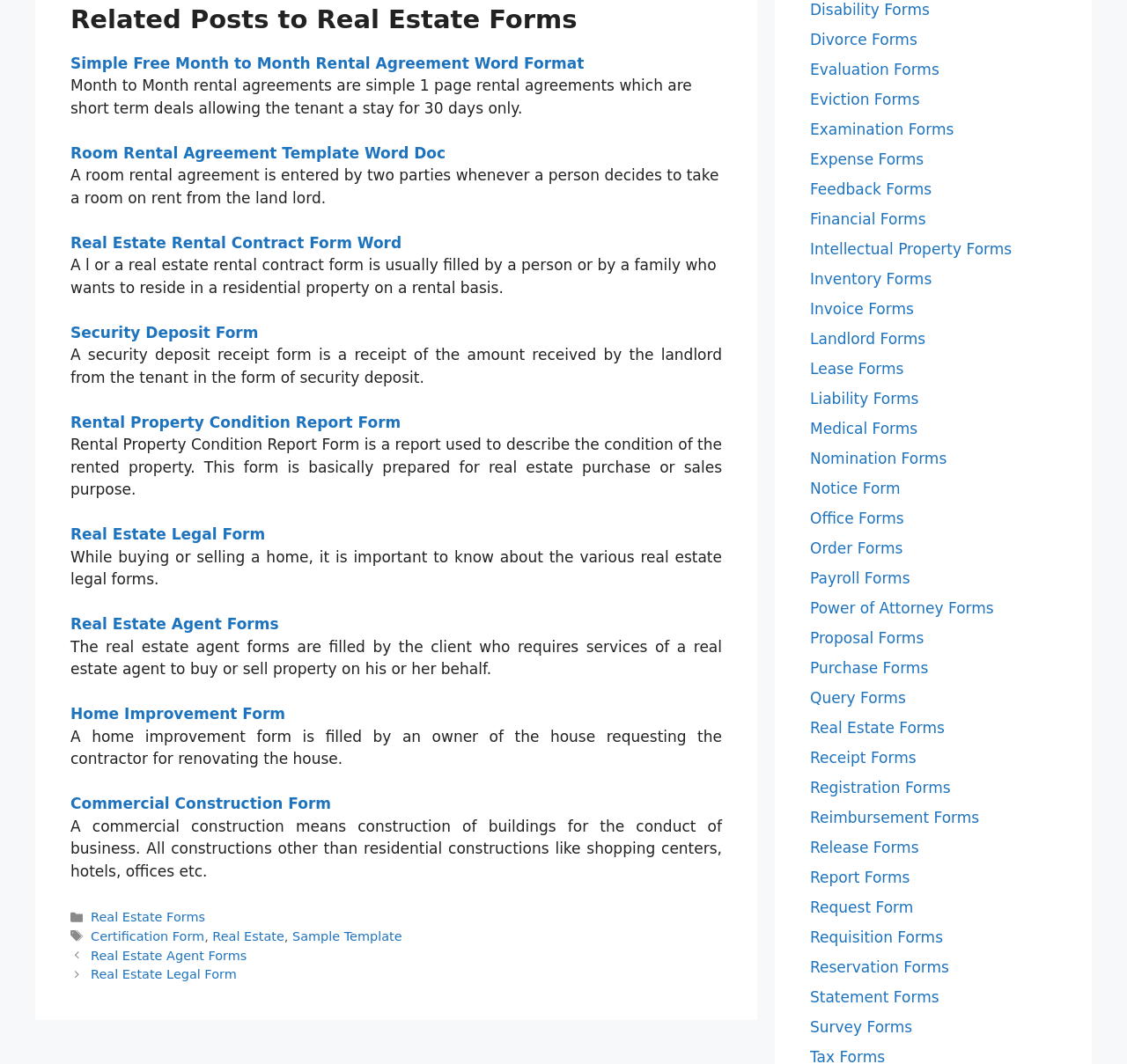Please answer the following question using a single word or phrase: 
What is the purpose of a security deposit receipt form?

to receive security deposit